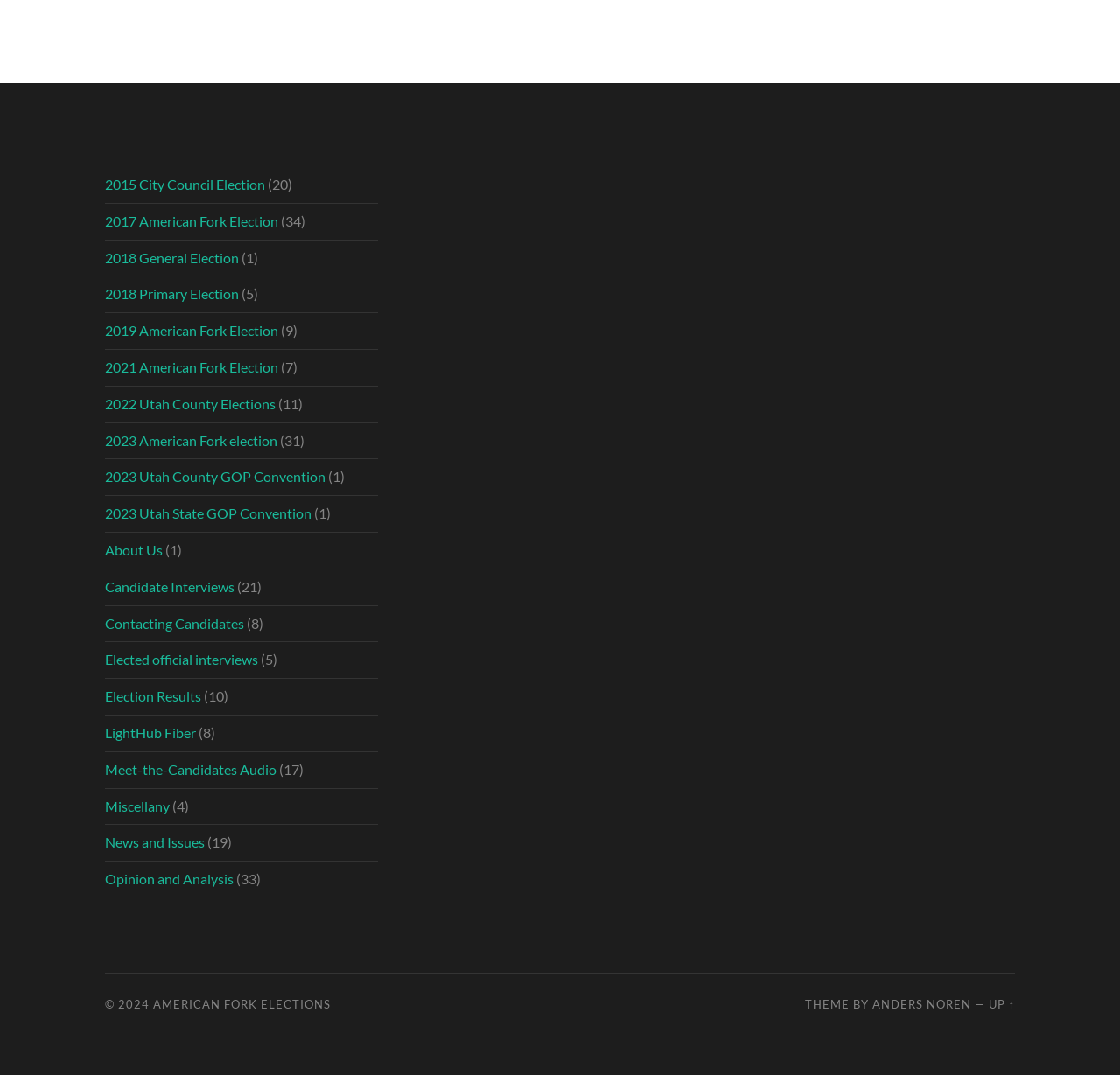Please determine the bounding box coordinates of the element's region to click in order to carry out the following instruction: "Access the Candidate Interviews page". The coordinates should be four float numbers between 0 and 1, i.e., [left, top, right, bottom].

[0.094, 0.538, 0.209, 0.553]